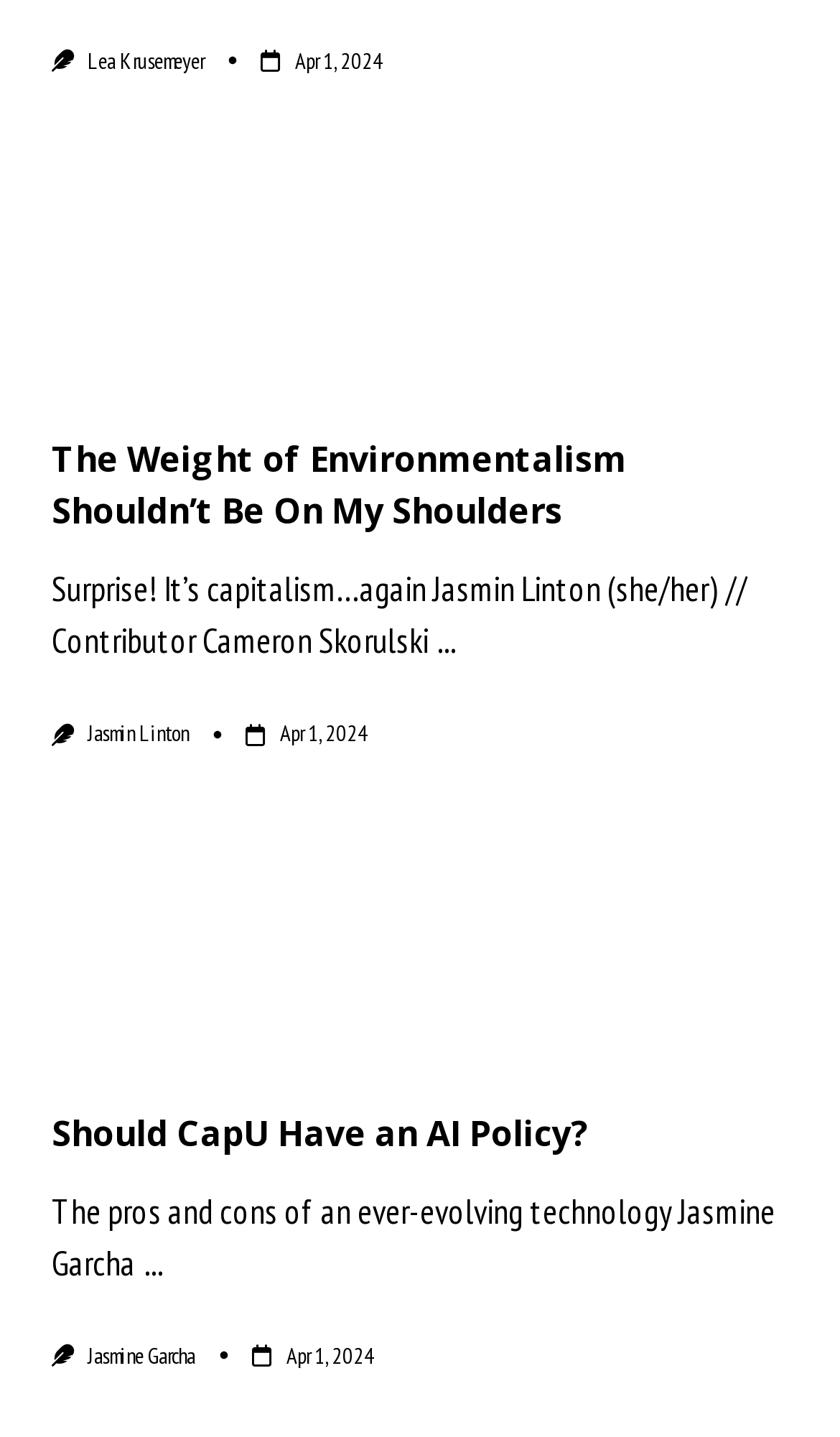Who is the contributor of the first article?
Using the visual information, answer the question in a single word or phrase.

Jasmin Linton